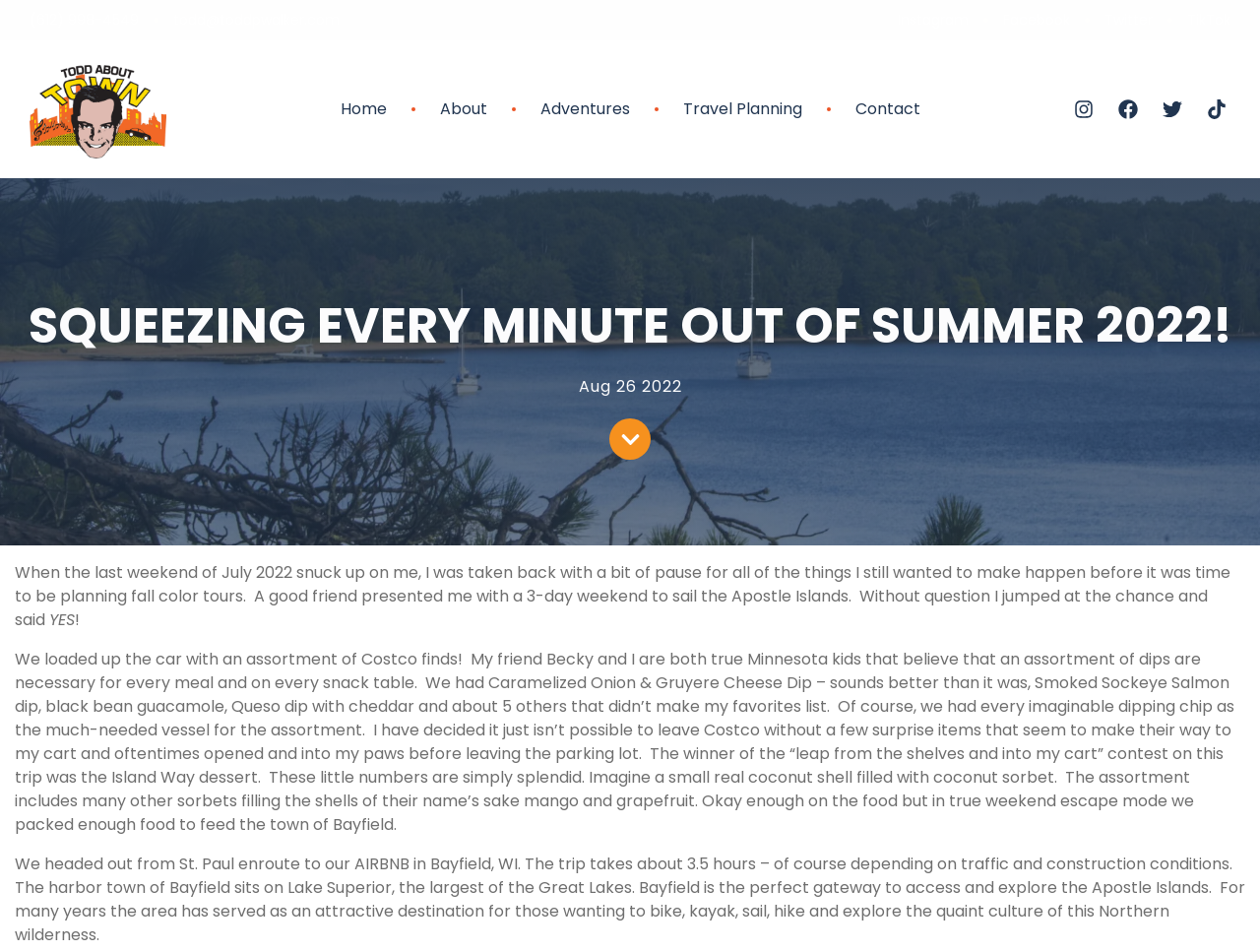What is the phone number provided?
Provide a thorough and detailed answer to the question.

The phone number is obtained from the link element '(612) 998-4549' with bounding box coordinates [0.023, 0.01, 0.11, 0.032].